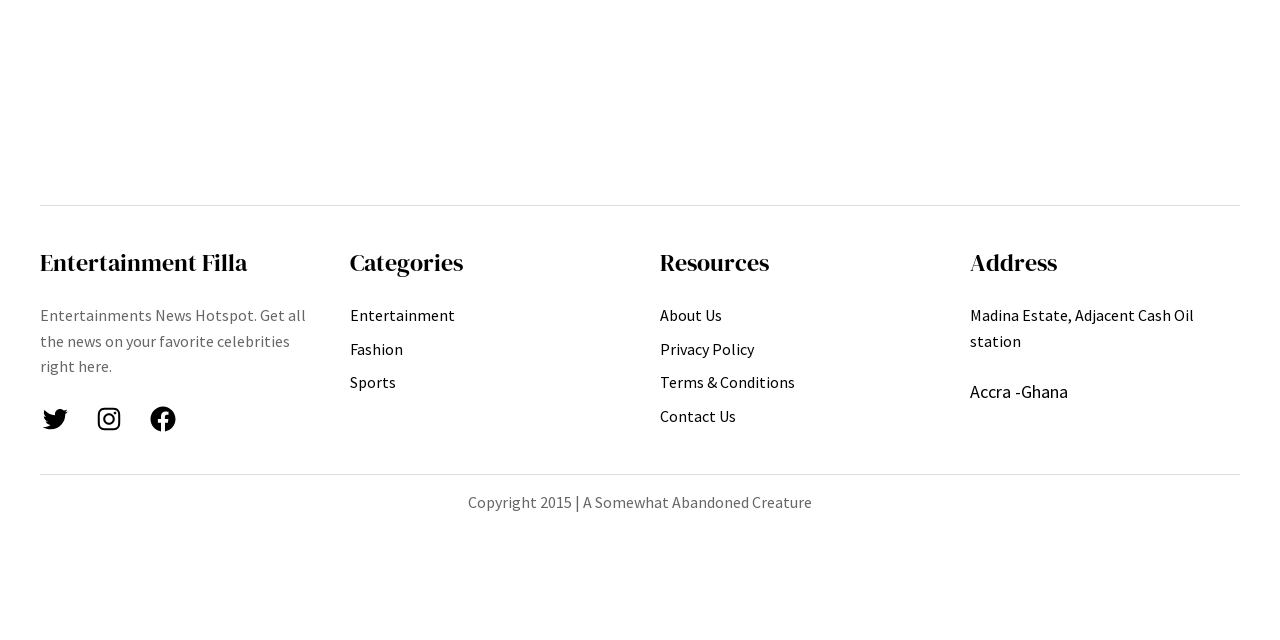Extract the bounding box coordinates for the UI element described as: "Contact Us".

[0.516, 0.631, 0.575, 0.671]